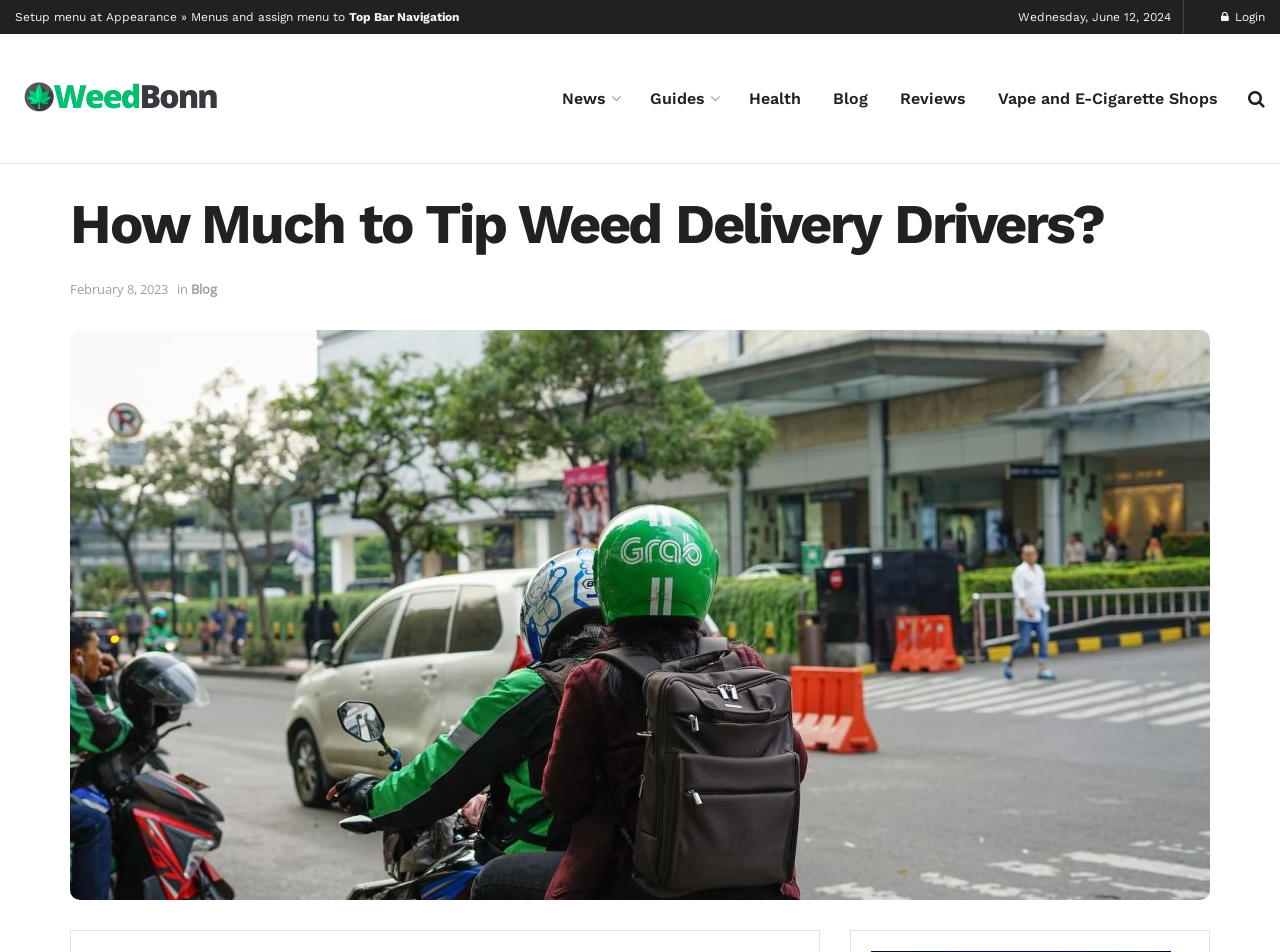Provide a thorough and detailed response to the question by examining the image: 
What is the topic of the main article?

I looked at the main heading element and found that it says 'How Much to Tip Weed Delivery Drivers?', which suggests that the topic of the main article is about tipping weed delivery drivers.